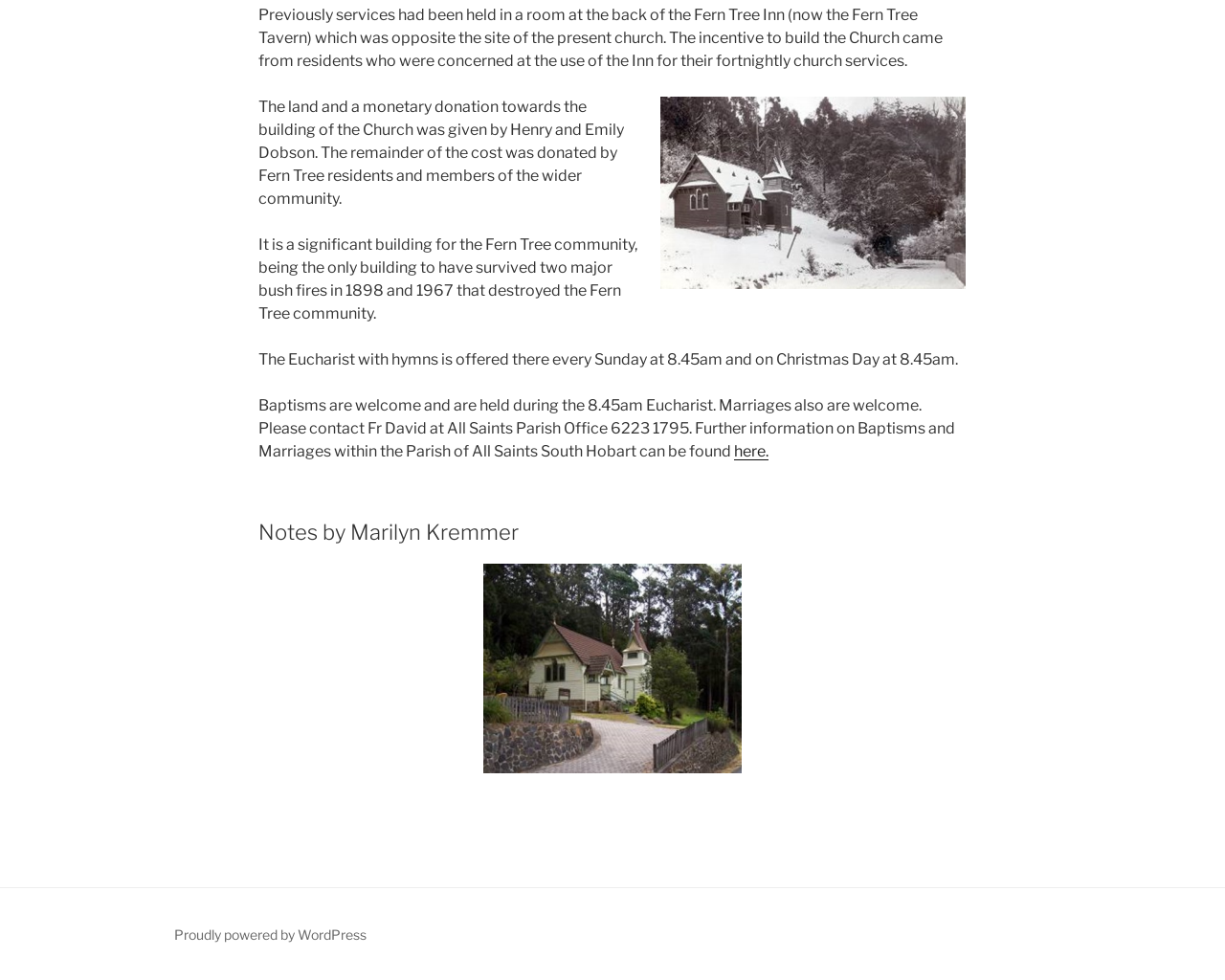Using the webpage screenshot and the element description here., determine the bounding box coordinates. Specify the coordinates in the format (top-left x, top-left y, bottom-right x, bottom-right y) with values ranging from 0 to 1.

[0.599, 0.451, 0.627, 0.47]